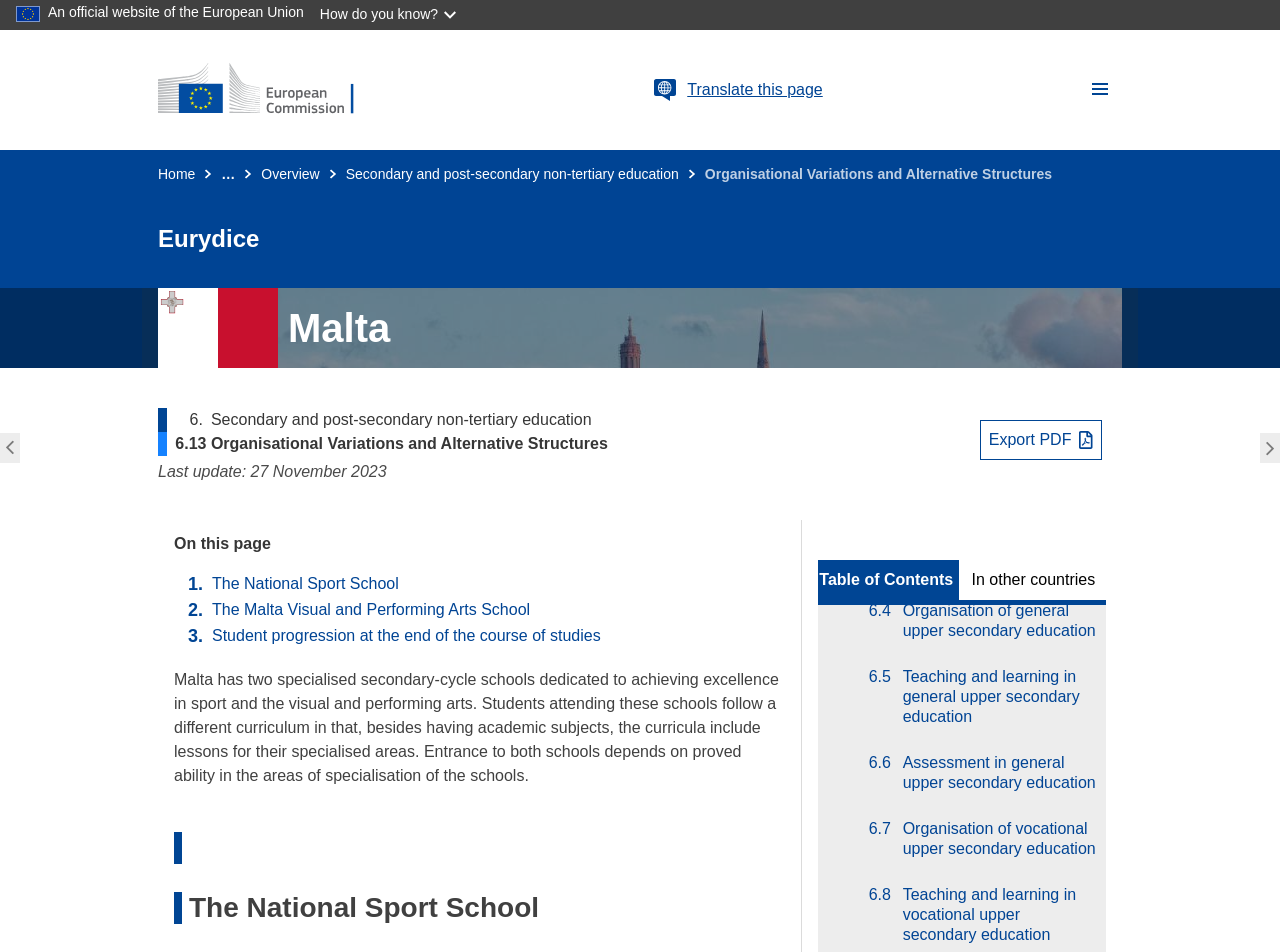Identify the bounding box coordinates of the region that needs to be clicked to carry out this instruction: "Click the 'Home - European Commission' link". Provide these coordinates as four float numbers ranging from 0 to 1, i.e., [left, top, right, bottom].

[0.123, 0.057, 0.305, 0.132]